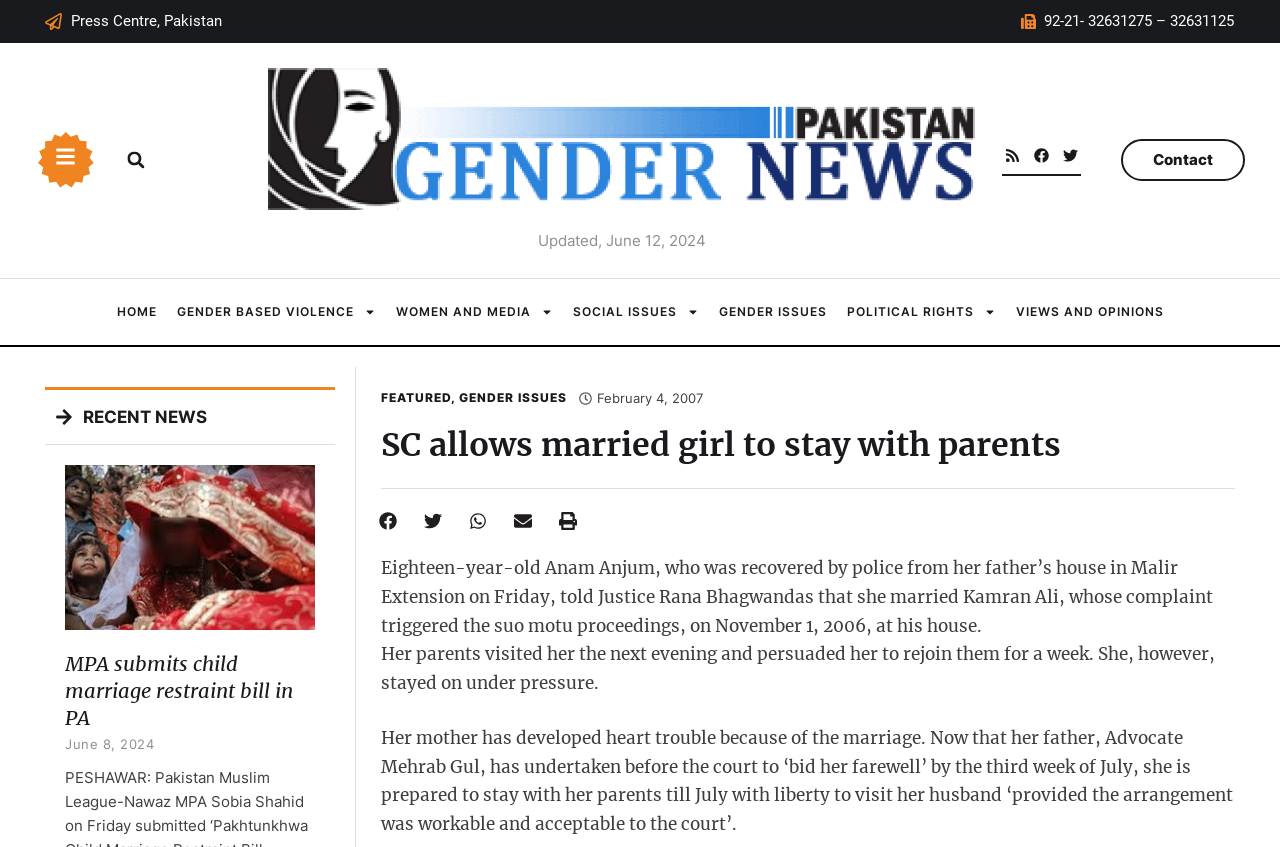Pinpoint the bounding box coordinates of the clickable area needed to execute the instruction: "Contact us". The coordinates should be specified as four float numbers between 0 and 1, i.e., [left, top, right, bottom].

[0.901, 0.177, 0.947, 0.2]